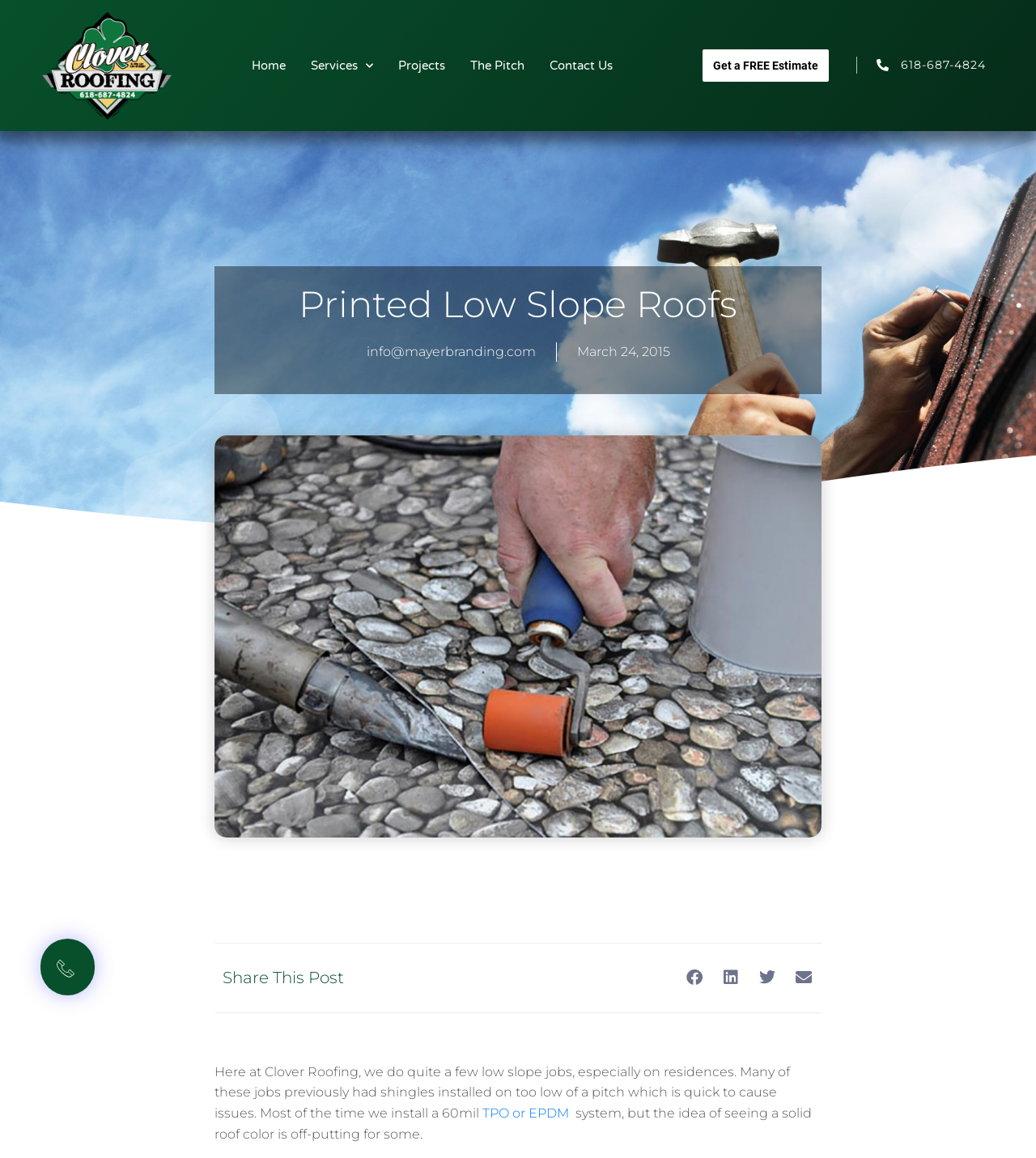Determine the bounding box coordinates for the clickable element required to fulfill the instruction: "Search for something". Provide the coordinates as four float numbers between 0 and 1, i.e., [left, top, right, bottom].

None